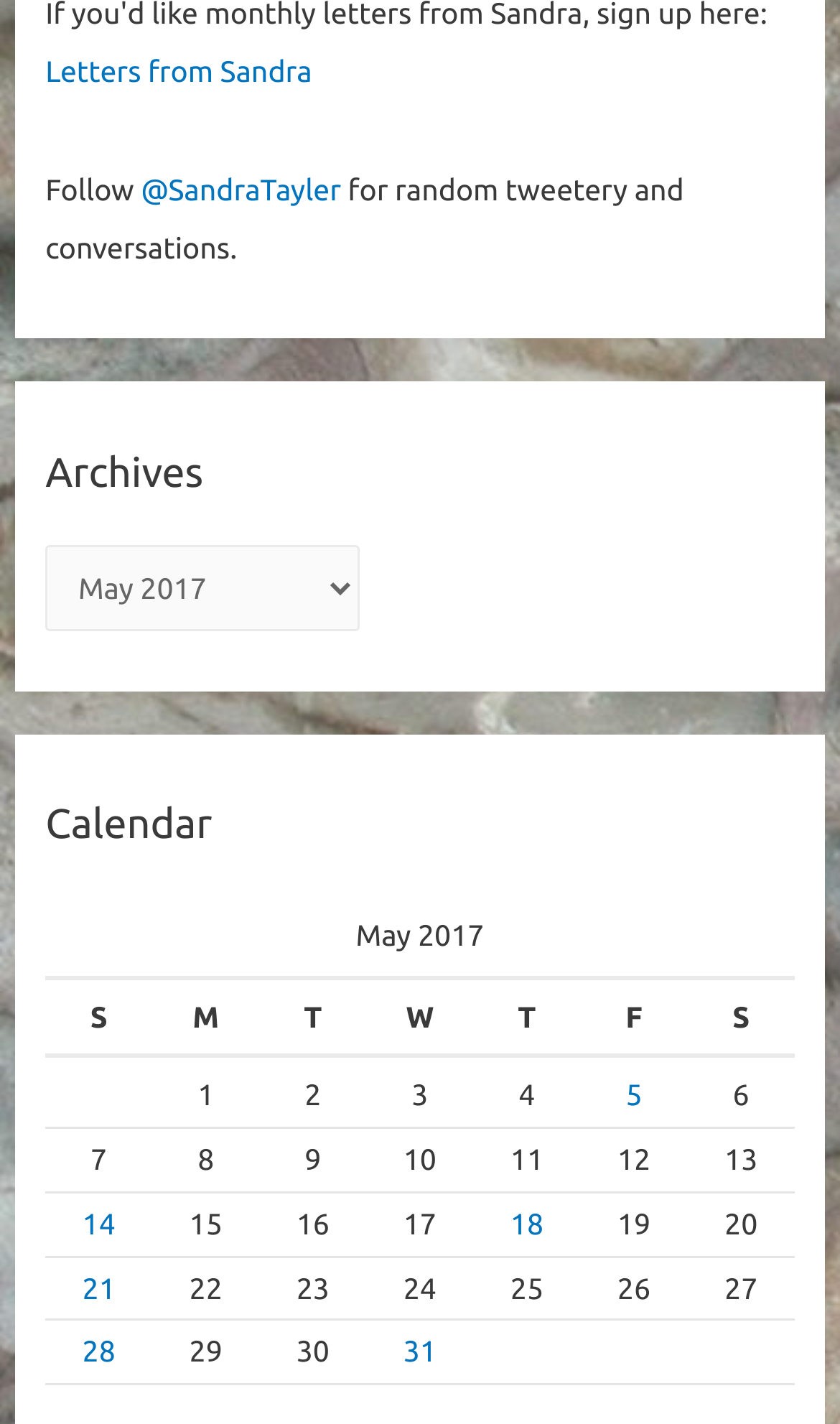Determine the bounding box coordinates of the section to be clicked to follow the instruction: "Explore posts about Cooking". The coordinates should be given as four float numbers between 0 and 1, formatted as [left, top, right, bottom].

None